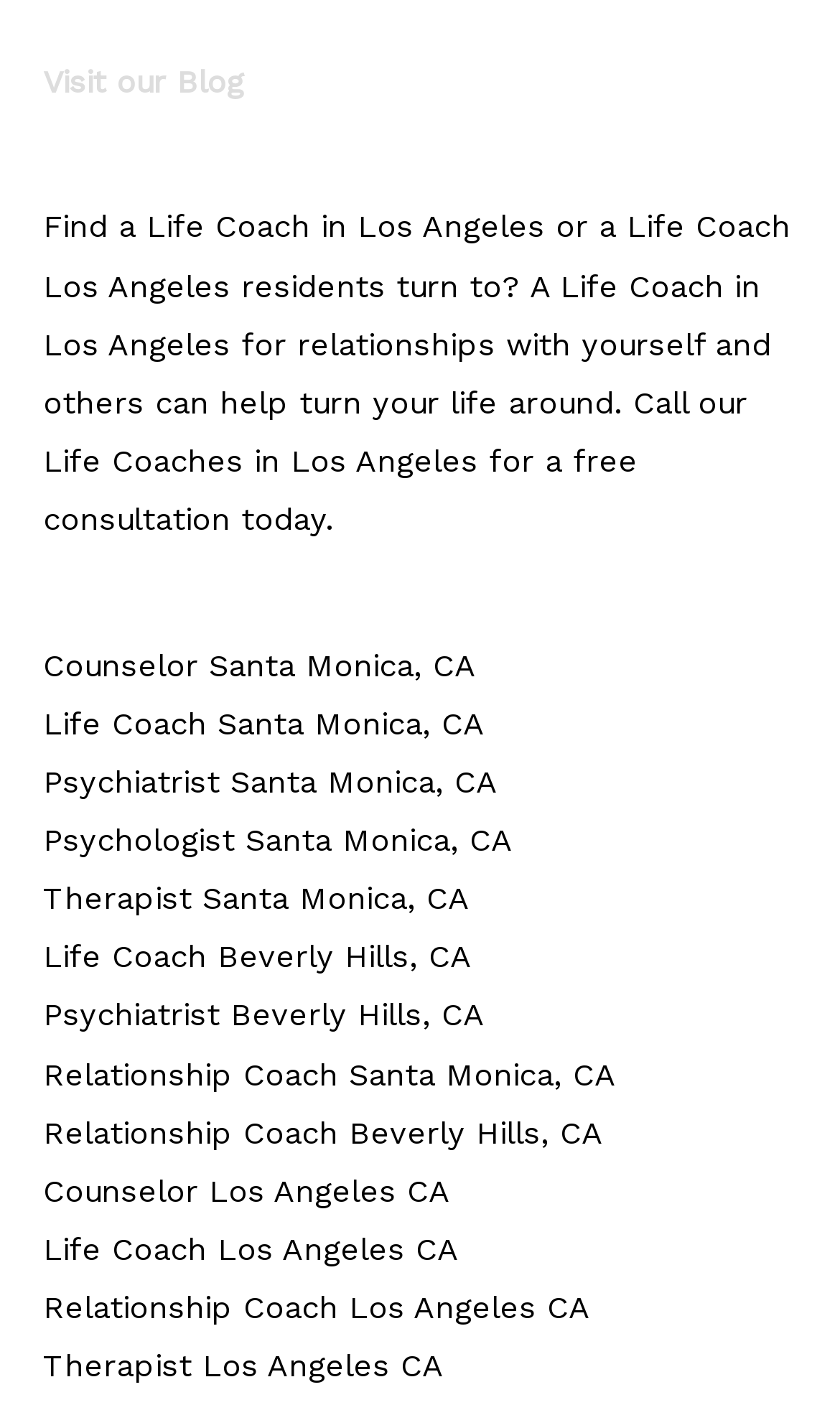What is the common theme among the links on this webpage?
Based on the visual content, answer with a single word or a brief phrase.

Mental health services